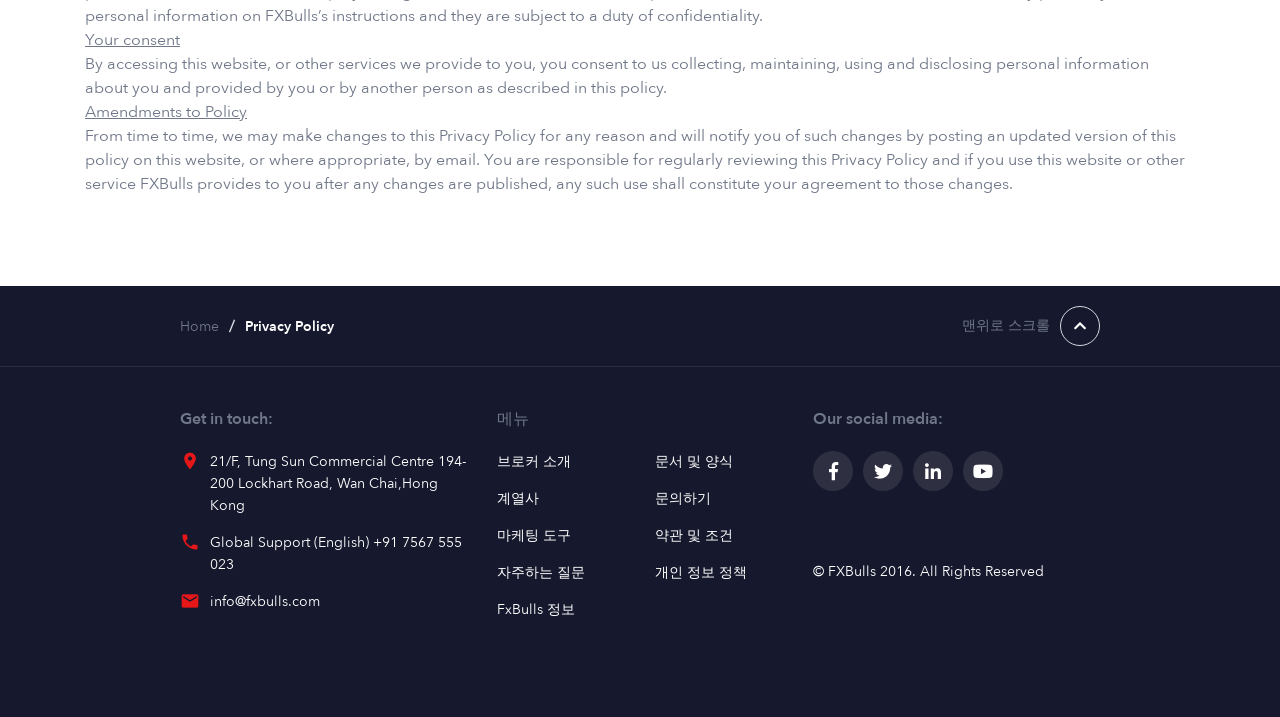Using the given description, provide the bounding box coordinates formatted as (top-left x, top-left y, bottom-right x, bottom-right y), with all values being floating point numbers between 0 and 1. Description: 개인 정보 정책

[0.512, 0.784, 0.612, 0.815]